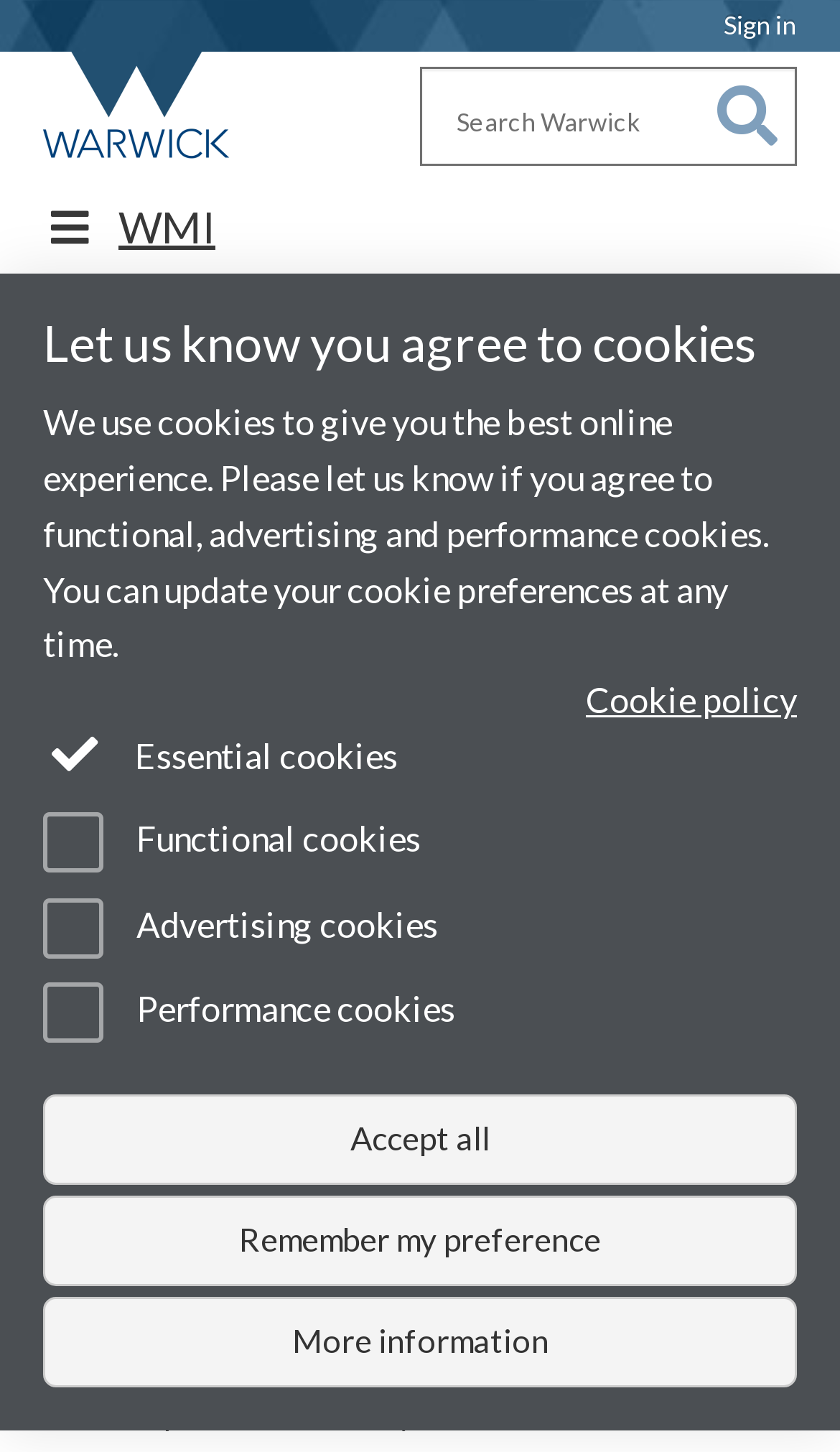Give a full account of the webpage's elements and their arrangement.

The webpage is titled "MA3E1 Content" and appears to be a university webpage, specifically from the University of Warwick. At the top, there is a utility bar with a "Sign in" link on the right side. Below the utility bar, there is a university logo and a link to the university's homepage.

In the middle of the page, there is a search bar with a combobox and a search button. To the left of the search bar, there is a "Quick links" dropdown menu. Below the search bar, there is a heading "WMI" with a link to "WMI" and a secondary navigation menu with links to "Current students", "UG Handbook", "Content", and "MA3E1".

The main content of the page is divided into sections. The first section has a heading "MA3E1 Content" and a paragraph of text discussing the concept of a group in abstract algebra. Below the paragraph, there is a list of three items: "Permutation groups", "Matrix groups", and "Groups defined by generators and relations". Each item is marked with a bullet point.

The next section has a paragraph of text discussing how computers can be used to investigate groups. Below the paragraph, there is another list of two items: "Finding matrix groups to represent them" and a second item that is not specified. Each item is marked with a bullet point.

At the bottom of the page, there is a section about cookies, with a heading "Let us know you agree to cookies". There is a paragraph of text explaining the use of cookies and a link to the cookie policy. Below the paragraph, there are four checkboxes for different types of cookies, with "Essential cookies" being disabled and checked by default. There are also three buttons: "Accept all functional, advertising and performance cookies", "Remember my preference", and "More information".